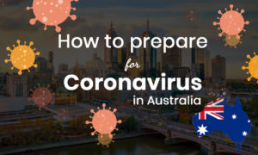Provide a brief response to the question below using a single word or phrase: 
What is cleverly illustrated next to the outline of the continent?

Australian flag